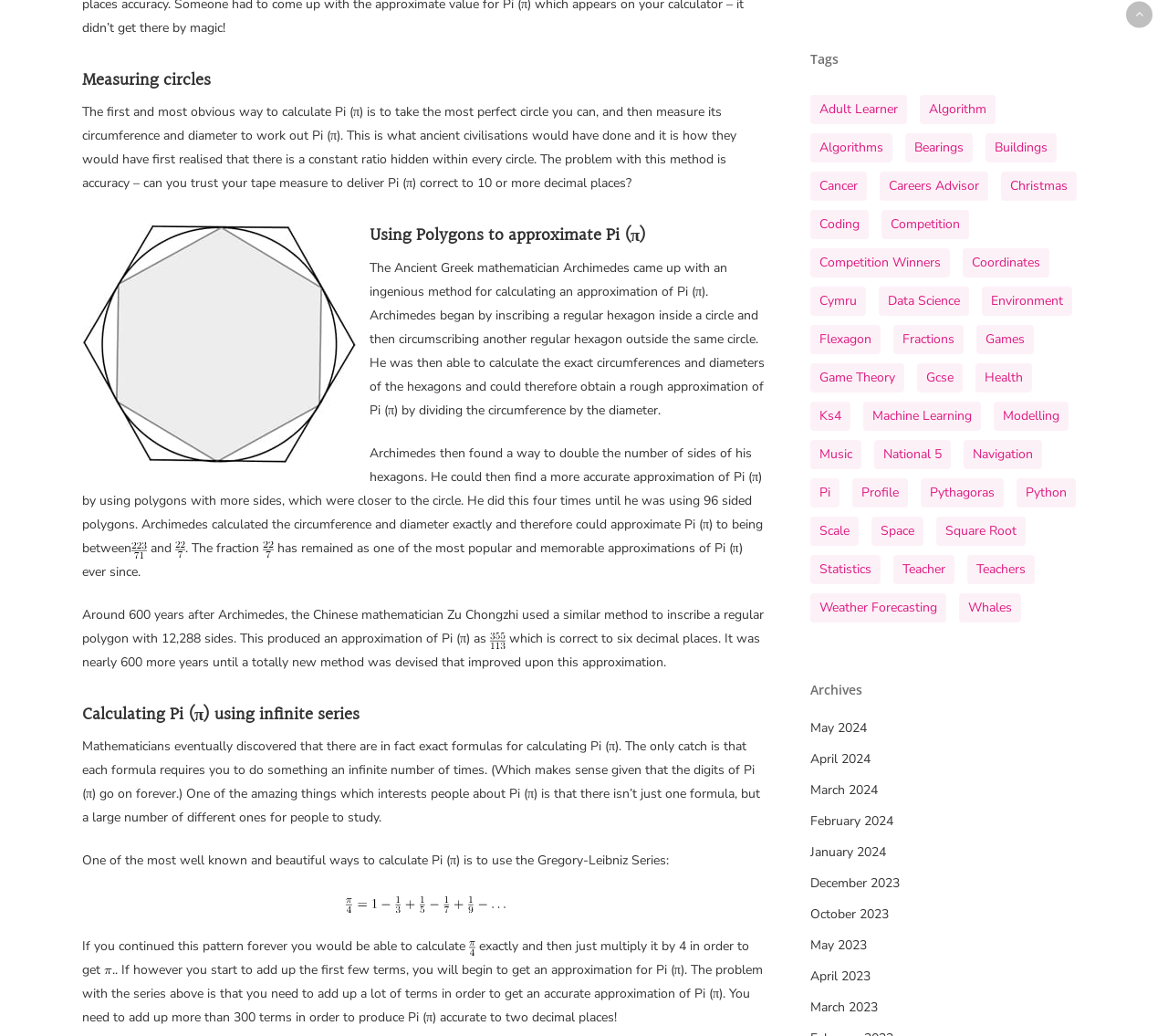What is the topic of the article with the most items?
Please look at the screenshot and answer in one word or a short phrase.

Pi